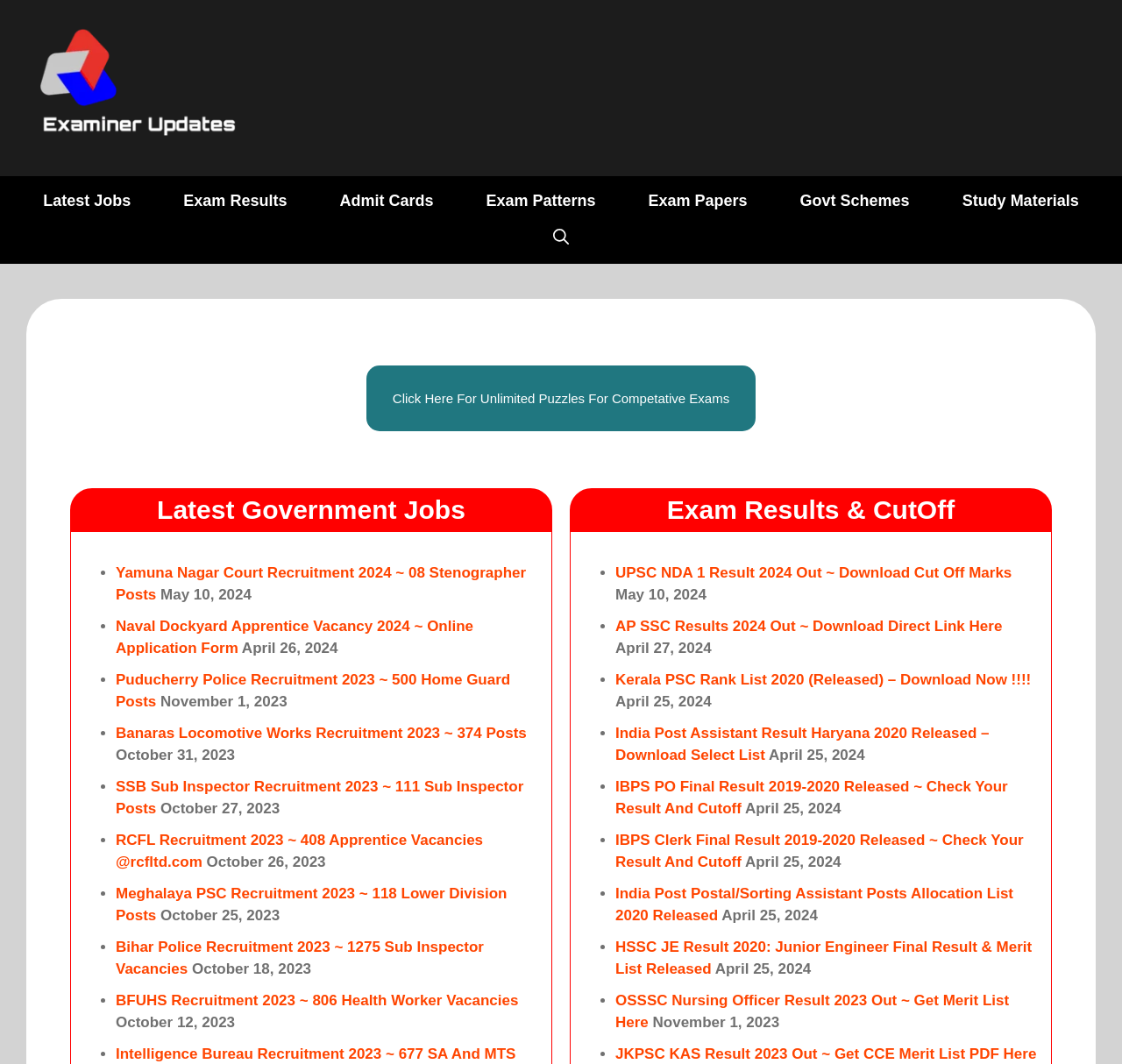What is the purpose of the 'Open Search Bar' link?
Can you provide an in-depth and detailed response to the question?

The 'Open Search Bar' link is likely intended to allow users to search the website for specific content or information. The link is located in the navigation menu, which suggests that it is a prominent feature of the website.